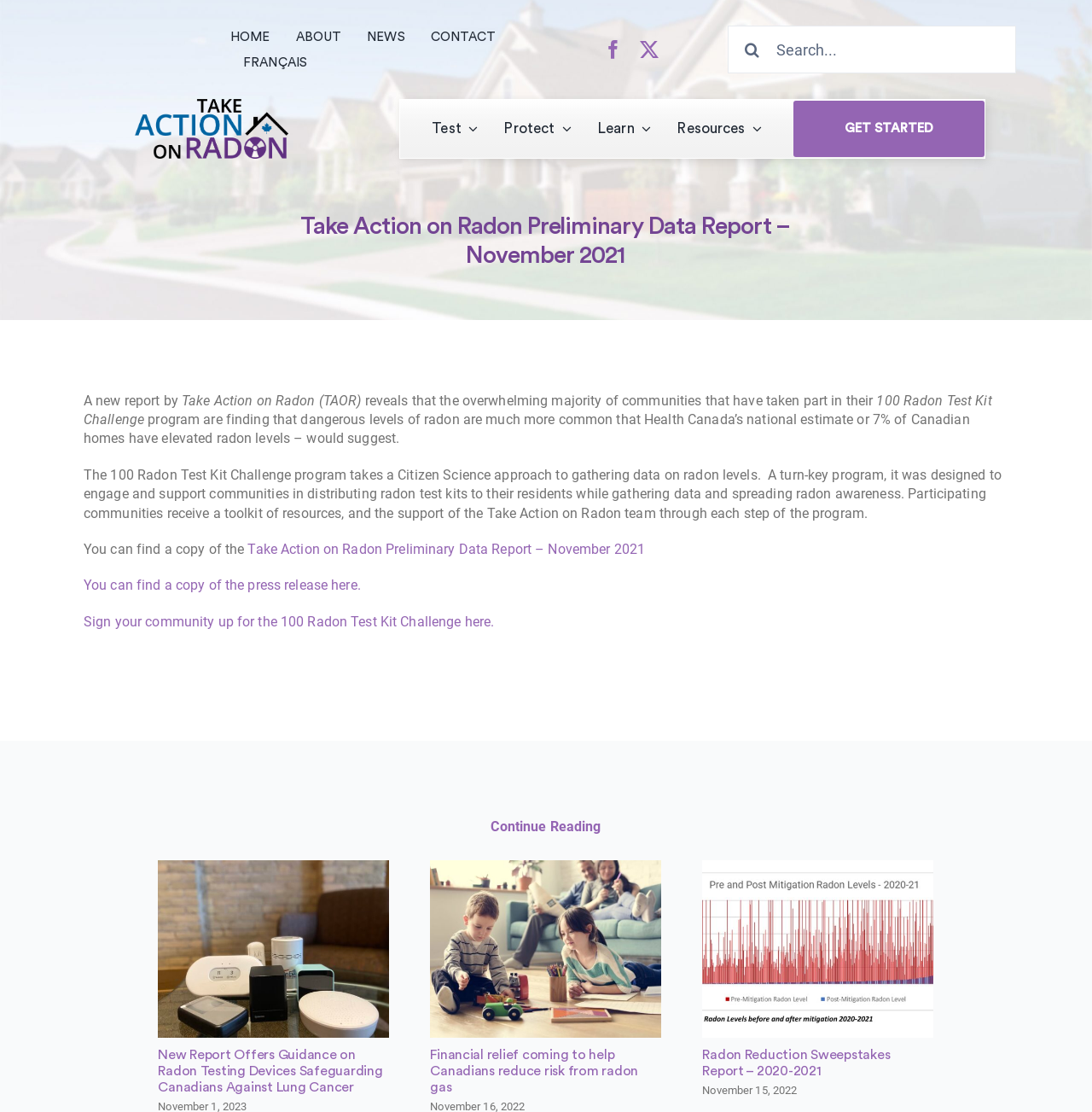Provide a short answer using a single word or phrase for the following question: 
What is the purpose of the 100 Radon Test Kit Challenge program?

To gather data on radon levels